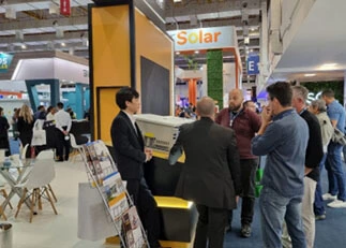Identify and describe all the elements present in the image.

The image captures a lively moment at the "Inter Solar South America 2022" event, showcasing a group of attendees engaging with a representative from SolaX. The booth is prominently featuring solar energy solutions, symbolized by a modern display and promotional materials. A mix of individuals, including industry professionals, can be seen discussing the latest innovations and products. The backdrop highlights the vibrant atmosphere of the event, with additional displays and branding related to solar energy visible in the background, emphasizing the growth and interest in renewable energy sectors.